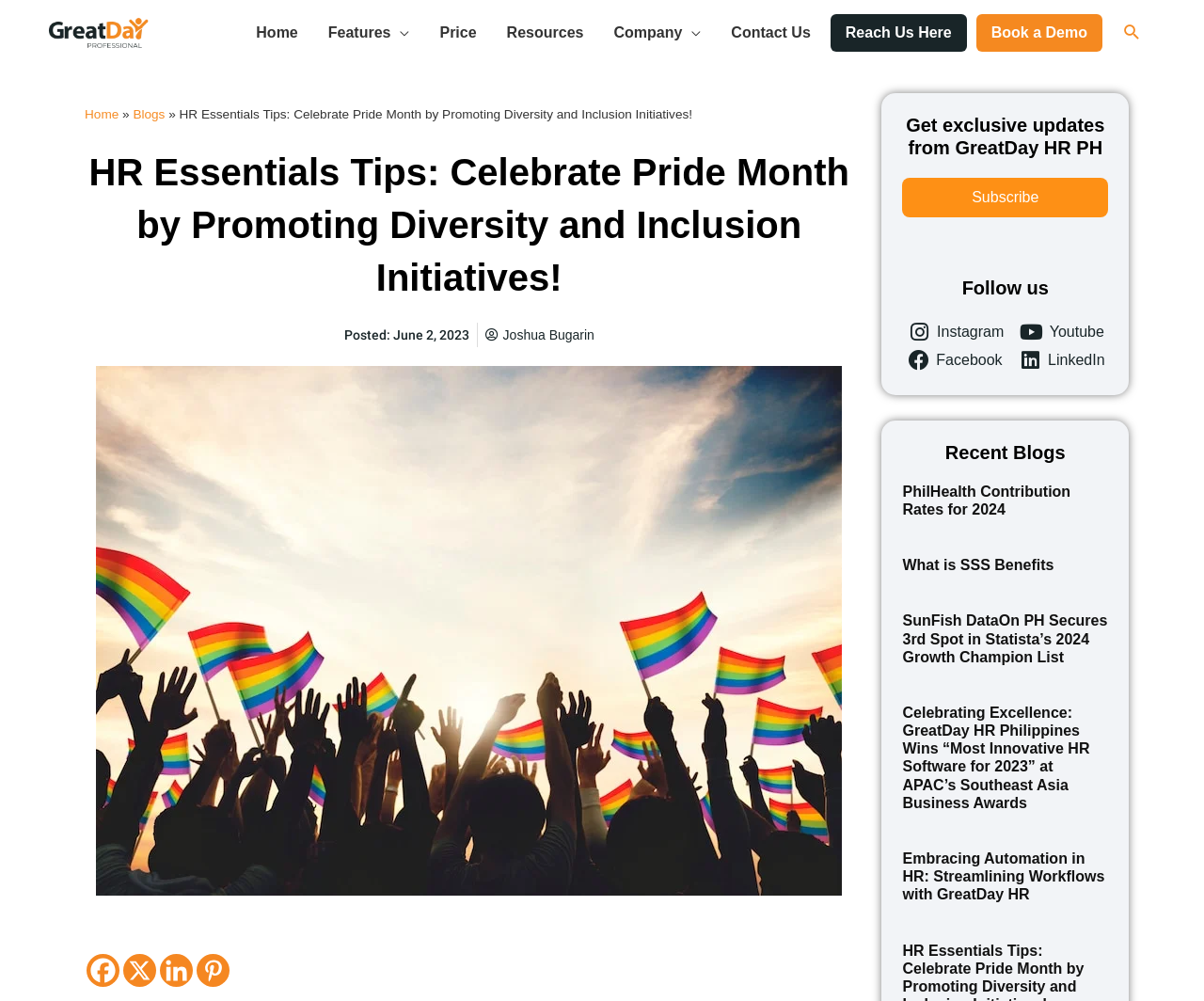Identify the bounding box coordinates of the area that should be clicked in order to complete the given instruction: "Click on the 'Economy' link". The bounding box coordinates should be four float numbers between 0 and 1, i.e., [left, top, right, bottom].

None